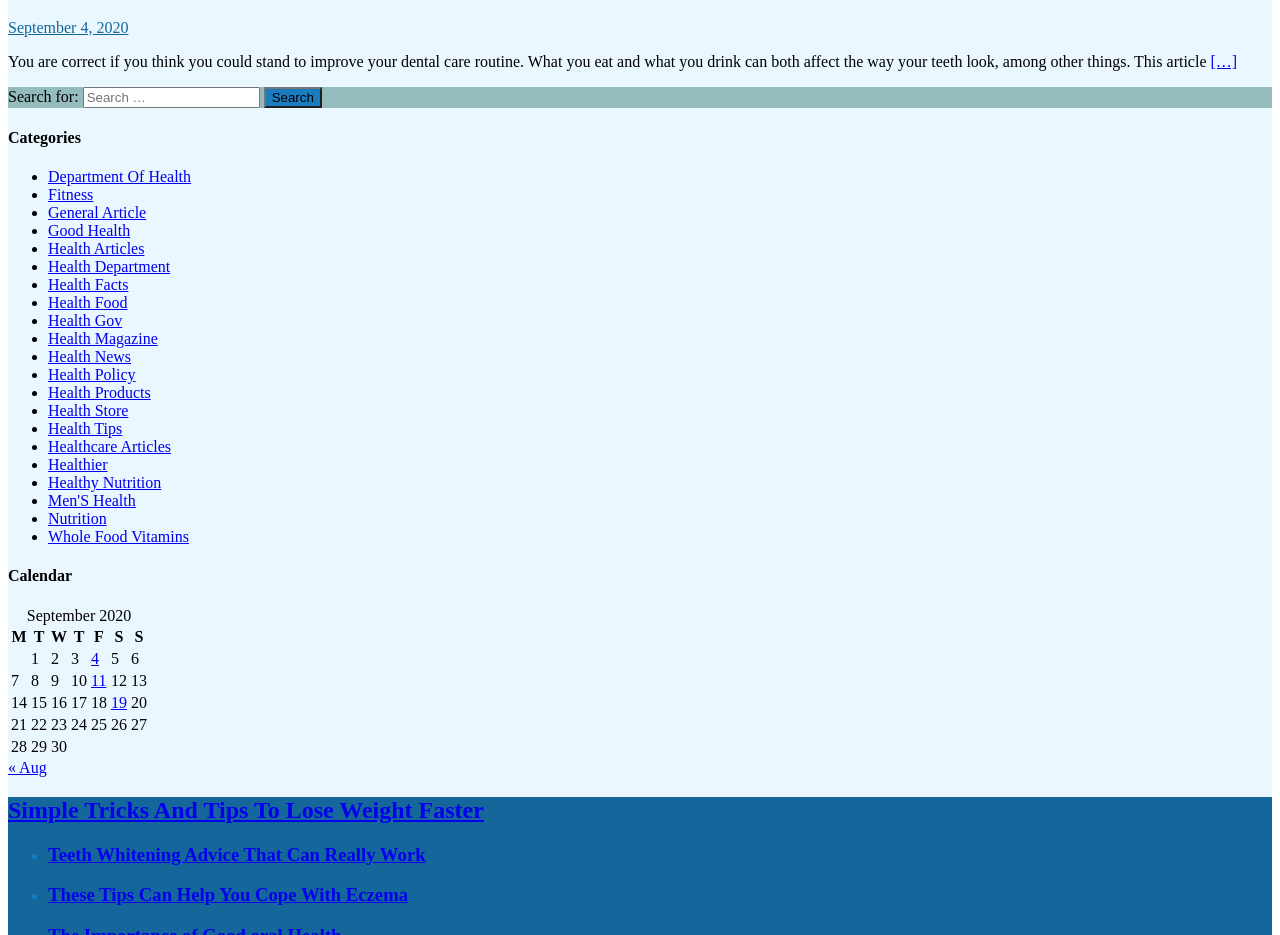Locate the bounding box coordinates of the element to click to perform the following action: 'Search for something'. The coordinates should be given as four float values between 0 and 1, in the form of [left, top, right, bottom].

[0.065, 0.093, 0.203, 0.115]